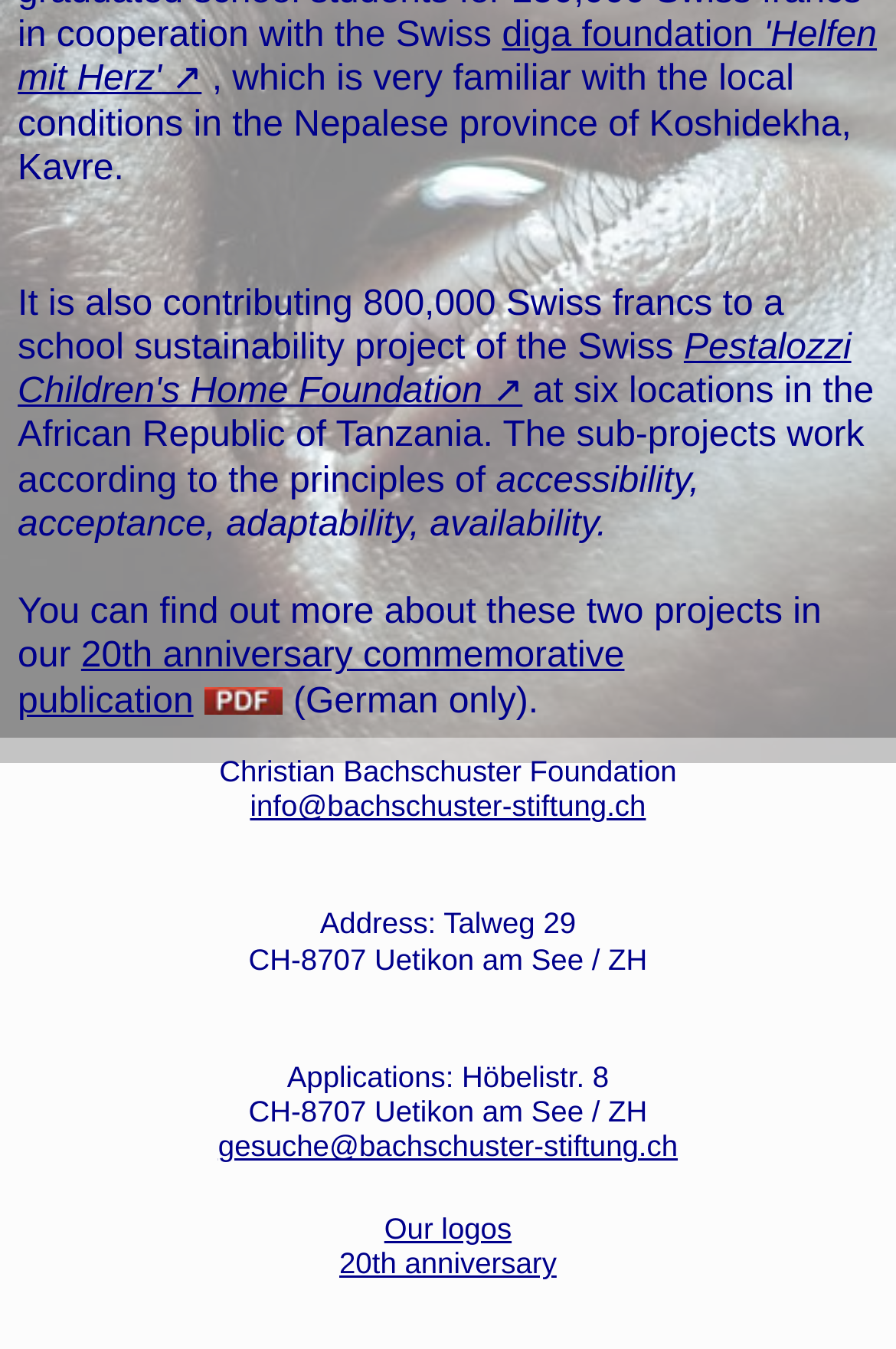Highlight the bounding box of the UI element that corresponds to this description: "Our logos".

[0.429, 0.898, 0.571, 0.923]